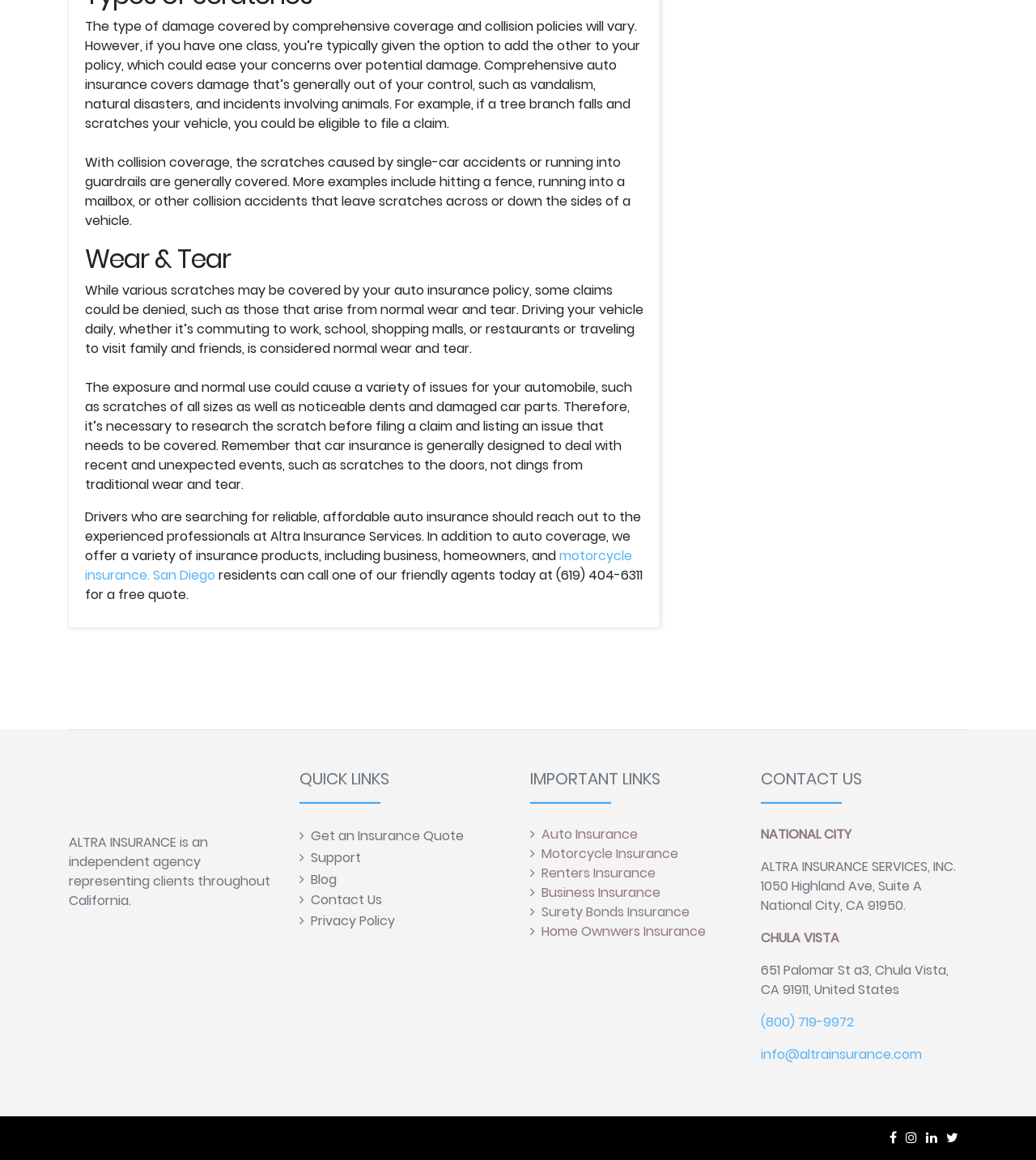Find the bounding box coordinates of the clickable area required to complete the following action: "Contact Altra Insurance in National City".

[0.734, 0.711, 0.822, 0.727]